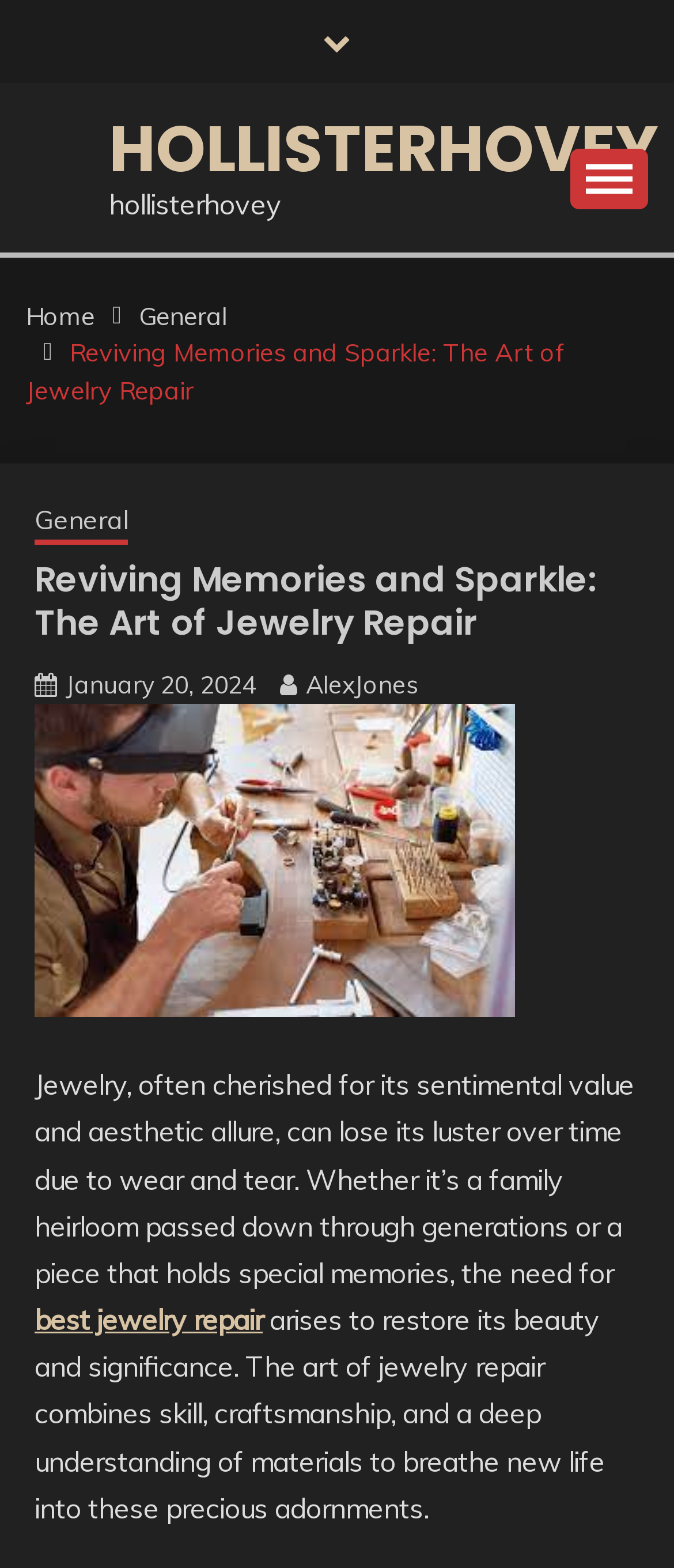Please find and provide the title of the webpage.

Reviving Memories and Sparkle: The Art of Jewelry Repair